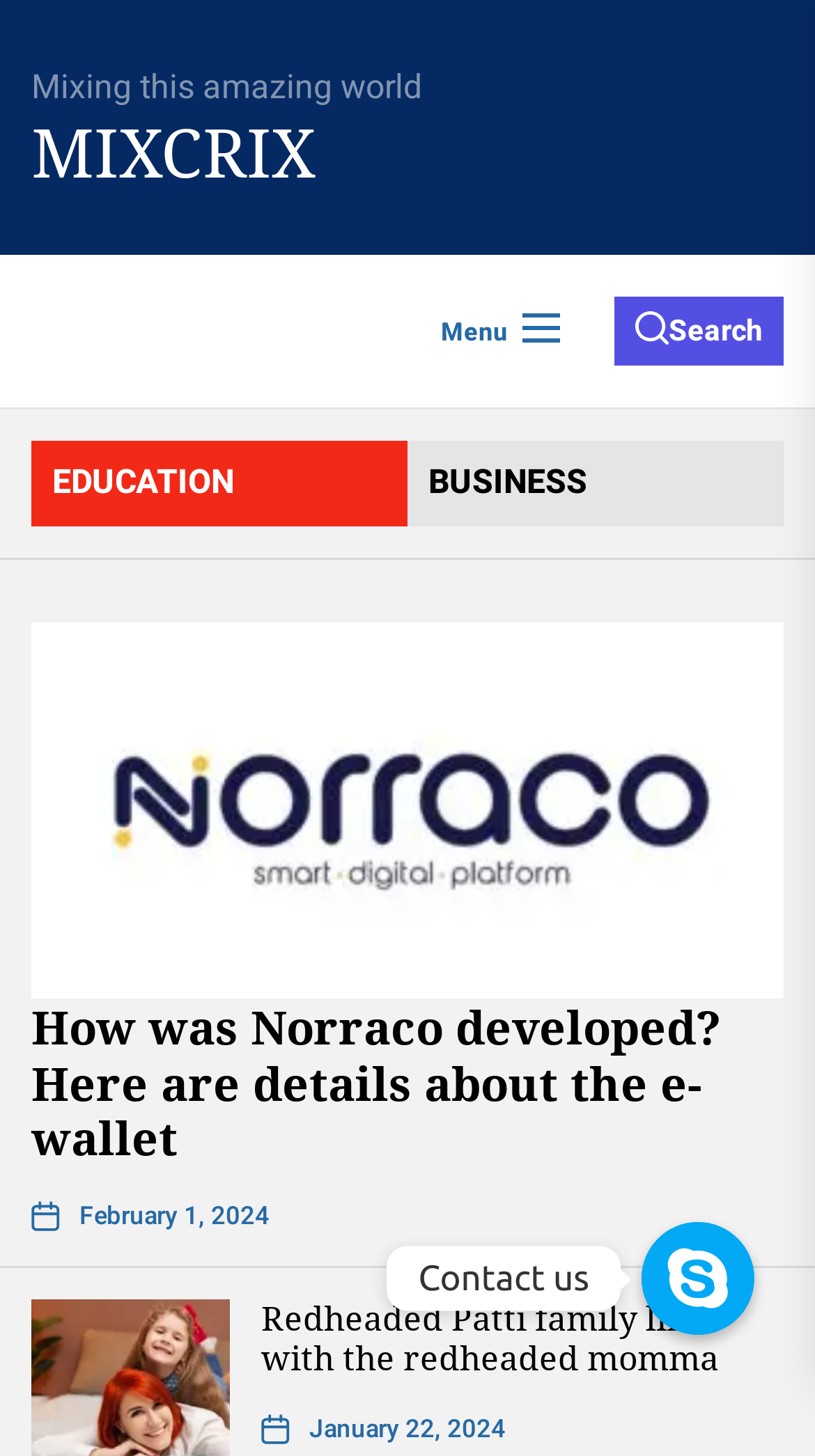Determine the bounding box of the UI element mentioned here: "Contact us". The coordinates must be in the format [left, top, right, bottom] with values ranging from 0 to 1.

[0.787, 0.839, 0.926, 0.917]